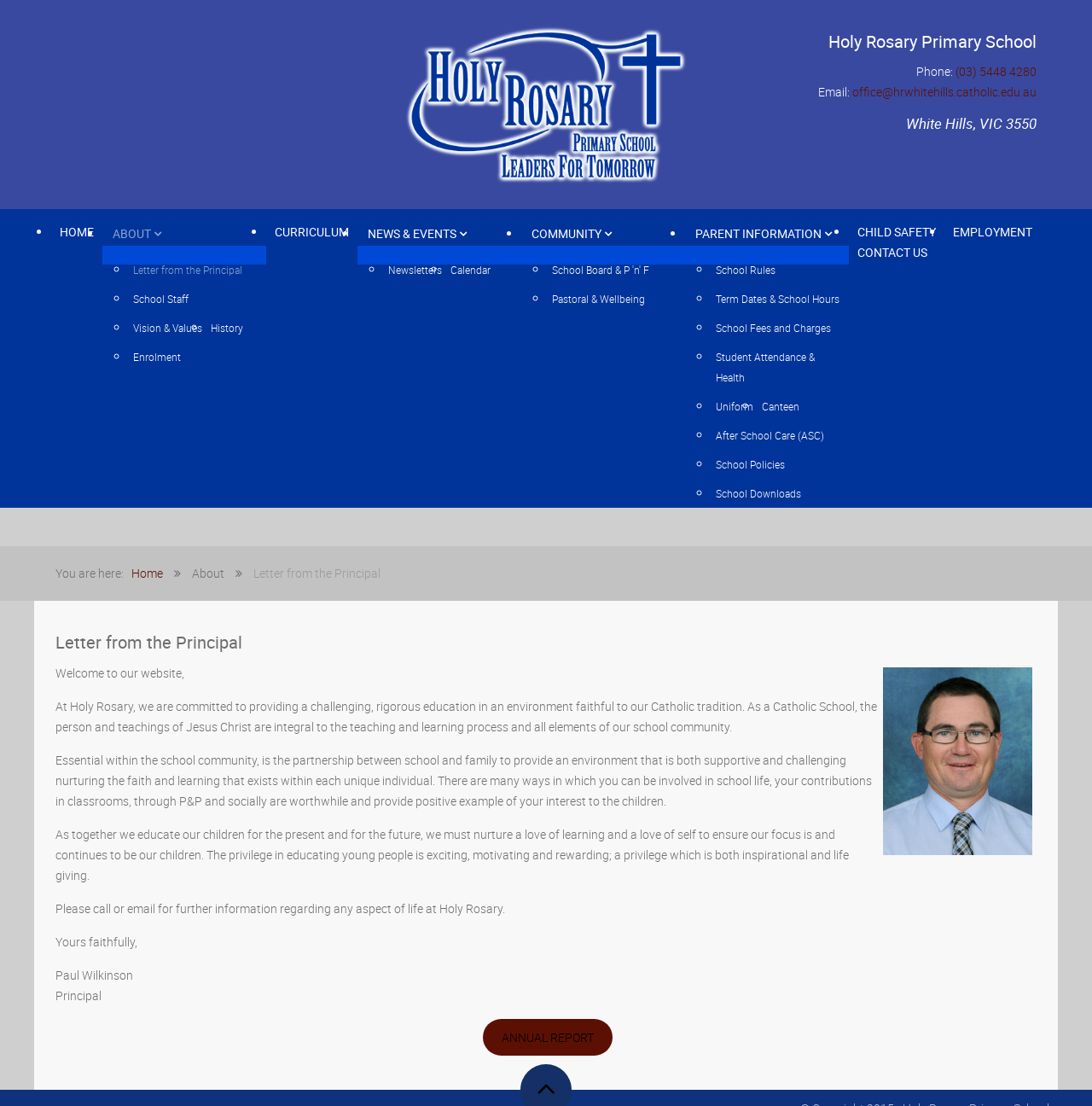Please provide a brief answer to the question using only one word or phrase: 
What is the location of the school?

White Hills, VIC 3550